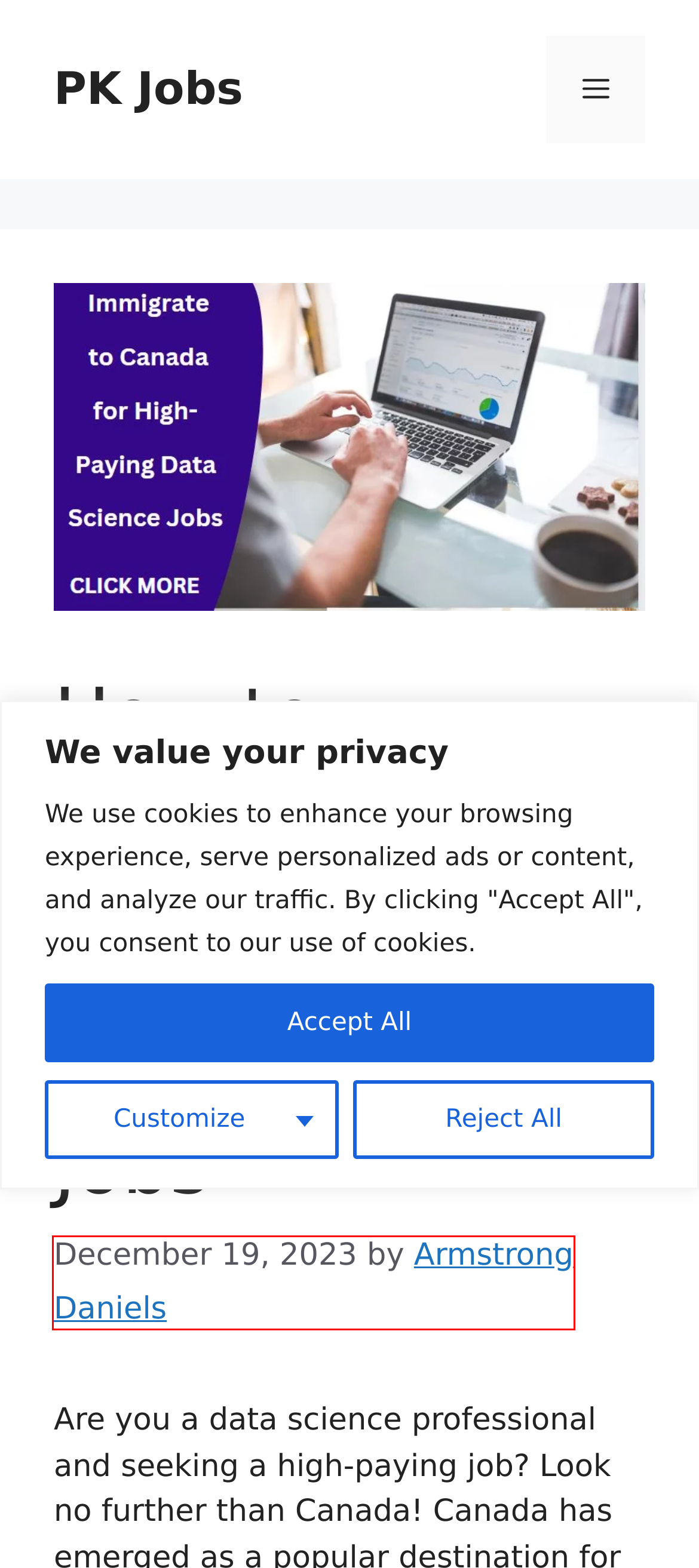With the provided screenshot showing a webpage and a red bounding box, determine which webpage description best fits the new page that appears after clicking the element inside the red box. Here are the options:
A. Armstrong Daniels - PK Jobs
B. 10 Unskilled Jobs With Visa Sponsorship in Luxembourg
C. Contact Us - PK Jobs
D. Hydrovac Truck Operator Needed In Canada By Aquajet Canada Inc - PK Jobs
E. Disclaimer - PK Jobs
F. 15 Free Visa and Air Ticket Jobs in Australia 2024 - PK Jobs
G. Scholarships - PK Jobs
H. How To Apply For Permanent Residence In Canada From Outside Canada - PK Jobs

A